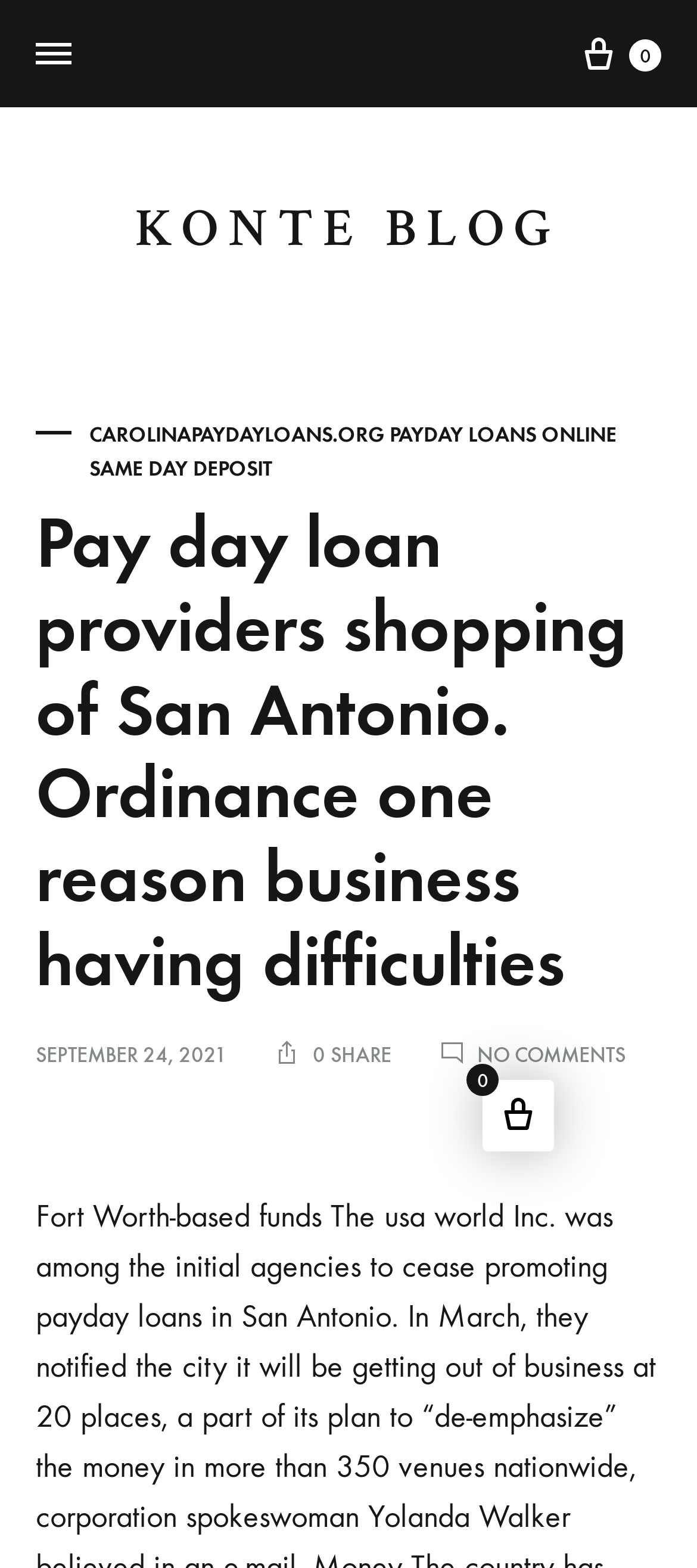Please provide a detailed answer to the question below by examining the image:
How many shares does the latest article have?

I found the number of shares of the latest article by looking at the static text element on the webpage, which is located below the time element and has a bounding box of [0.449, 0.665, 0.562, 0.681]. The text inside this element is '0 SHARE'.